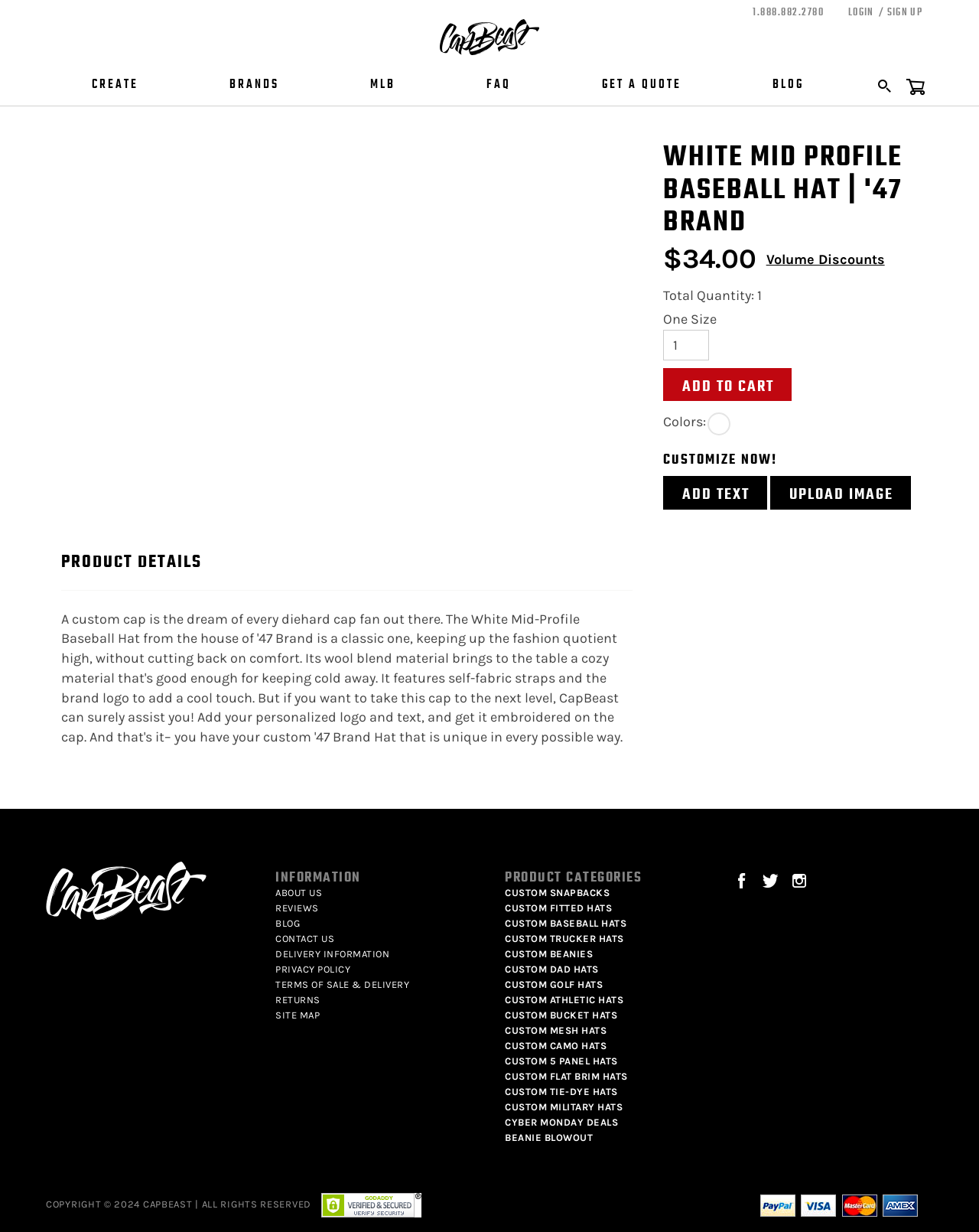Predict the bounding box of the UI element based on the description: "FAQ". The coordinates should be four float numbers between 0 and 1, formatted as [left, top, right, bottom].

[0.45, 0.057, 0.568, 0.078]